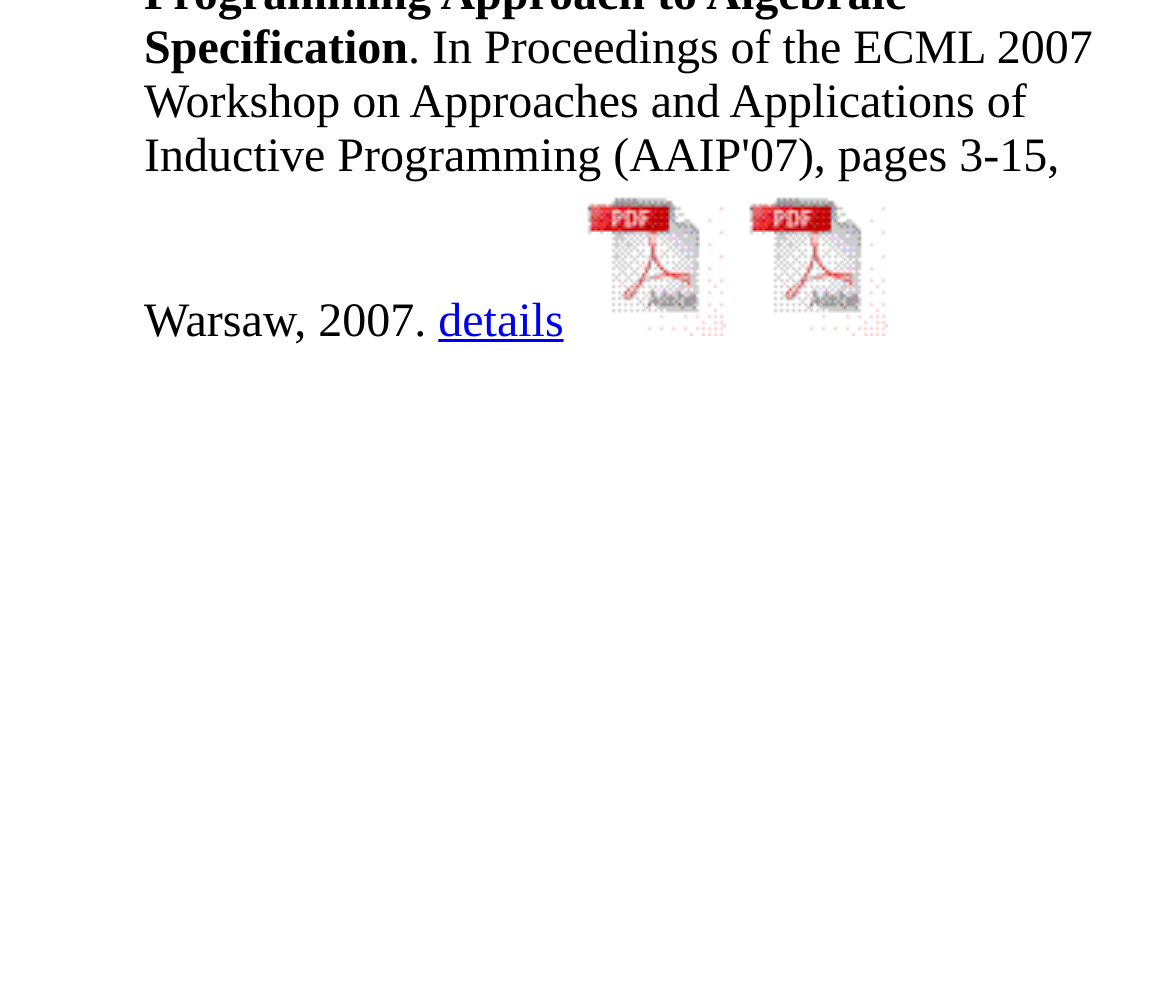Please find the bounding box for the UI component described as follows: "details".

[0.375, 0.299, 0.482, 0.35]